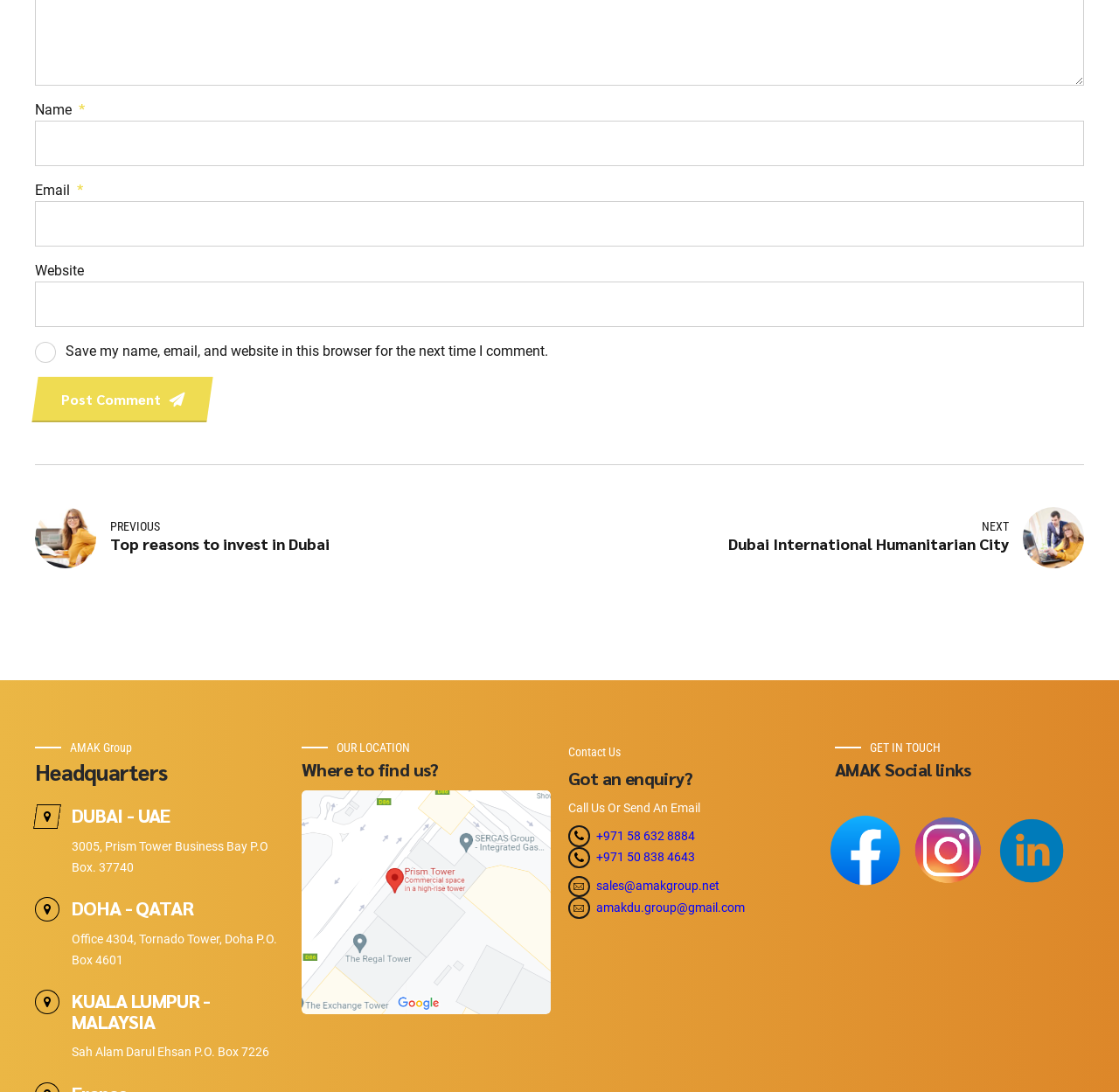Determine the bounding box coordinates in the format (top-left x, top-left y, bottom-right x, bottom-right y). Ensure all values are floating point numbers between 0 and 1. Identify the bounding box of the UI element described by: Body Image Disorders

None